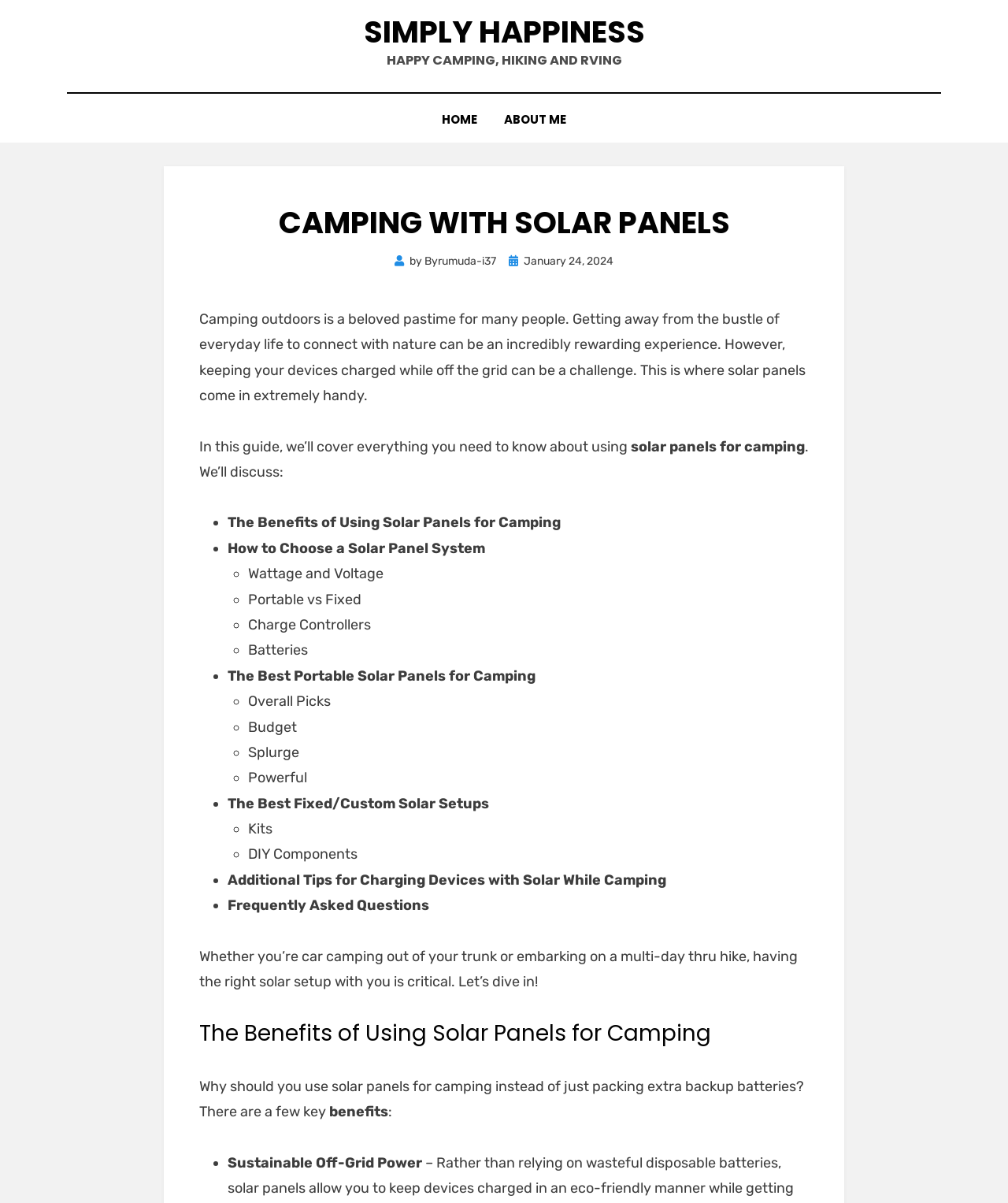Describe every aspect of the webpage comprehensively.

The webpage is about camping with solar panels, with the title "Camping with Solar Panels – Simply Happiness" at the top. Below the title, there is a navigation menu with links to "HOME" and "ABOUT ME". 

The main content of the webpage is divided into sections, each with a heading. The first section is an introduction to camping with solar panels, explaining the benefits of using them while camping. 

Below the introduction, there is a list of topics that will be covered in the guide, including the benefits of using solar panels, how to choose a solar panel system, and the best portable and fixed solar setups for camping. 

Each topic is marked with a bullet point or a list marker, and the text is organized in a clear and concise manner. There are no images on the page, but the text is well-structured and easy to follow. 

The webpage also includes a section on additional tips for charging devices with solar while camping, as well as a section on frequently asked questions. The content is informative and provides a comprehensive guide to camping with solar panels.